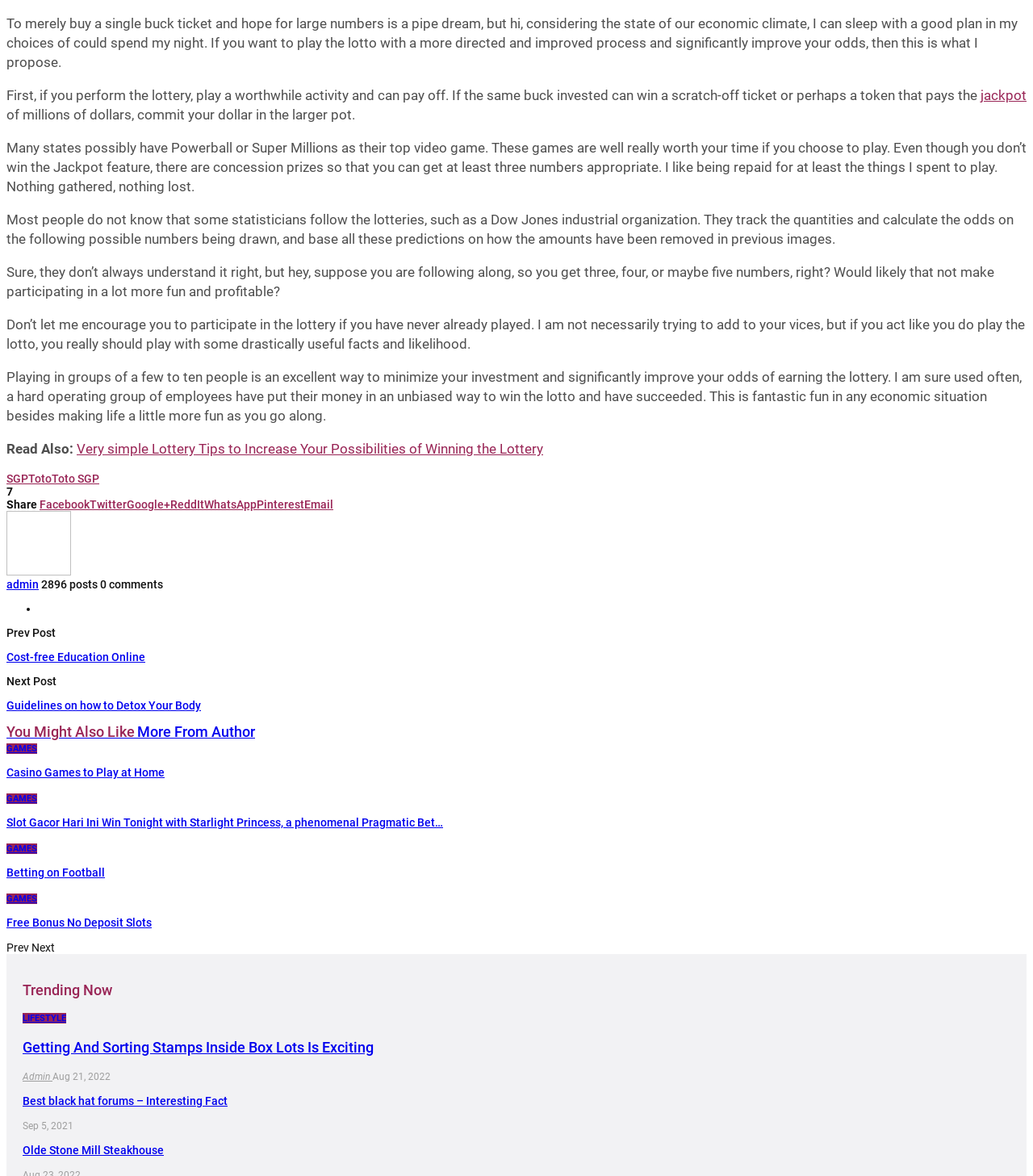How many posts has the author written?
Ensure your answer is thorough and detailed.

The author has written 2896 posts, as indicated by the StaticText element with ID 352, which is located below the author's name.